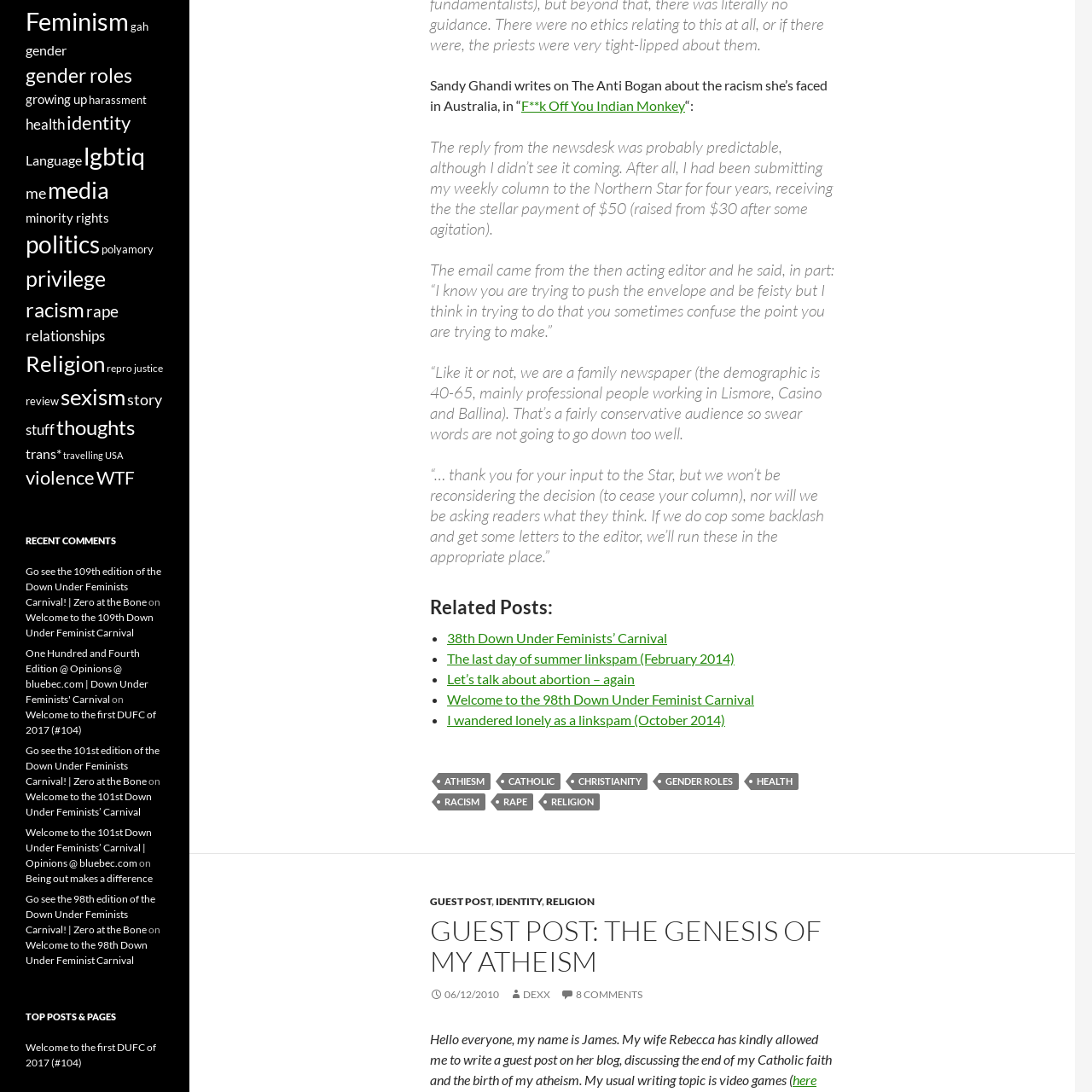What is the name of the author's wife?
Provide a detailed answer to the question using information from the image.

The name of the author's wife is Rebecca, as mentioned in the text 'My wife Rebecca has kindly allowed me to write a guest post on her blog...'.